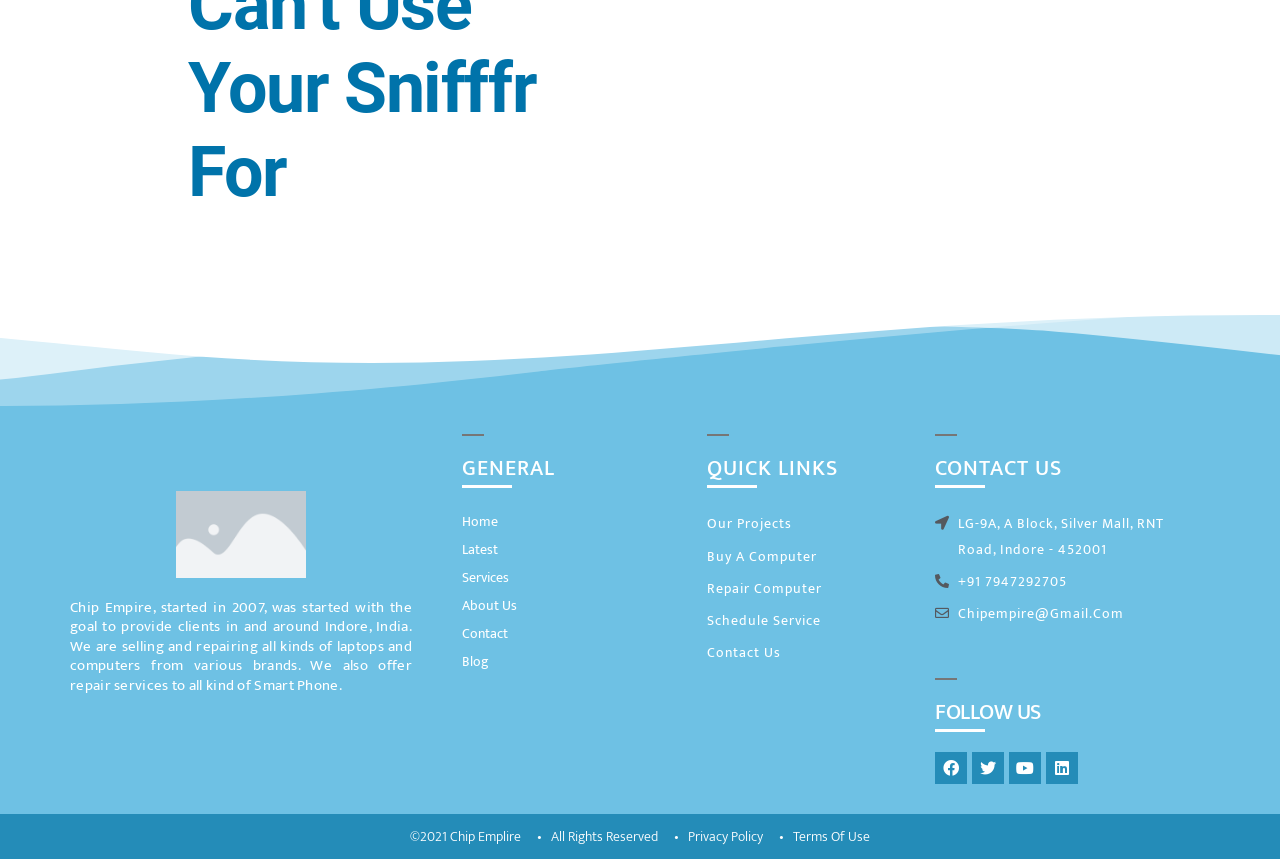Given the content of the image, can you provide a detailed answer to the question?
What services does Chip Empire offer?

I found the services offered by Chip Empire by reading the introductory text, which mentions that they sell and repair laptops and computers, and also offer repair services for smartphones.